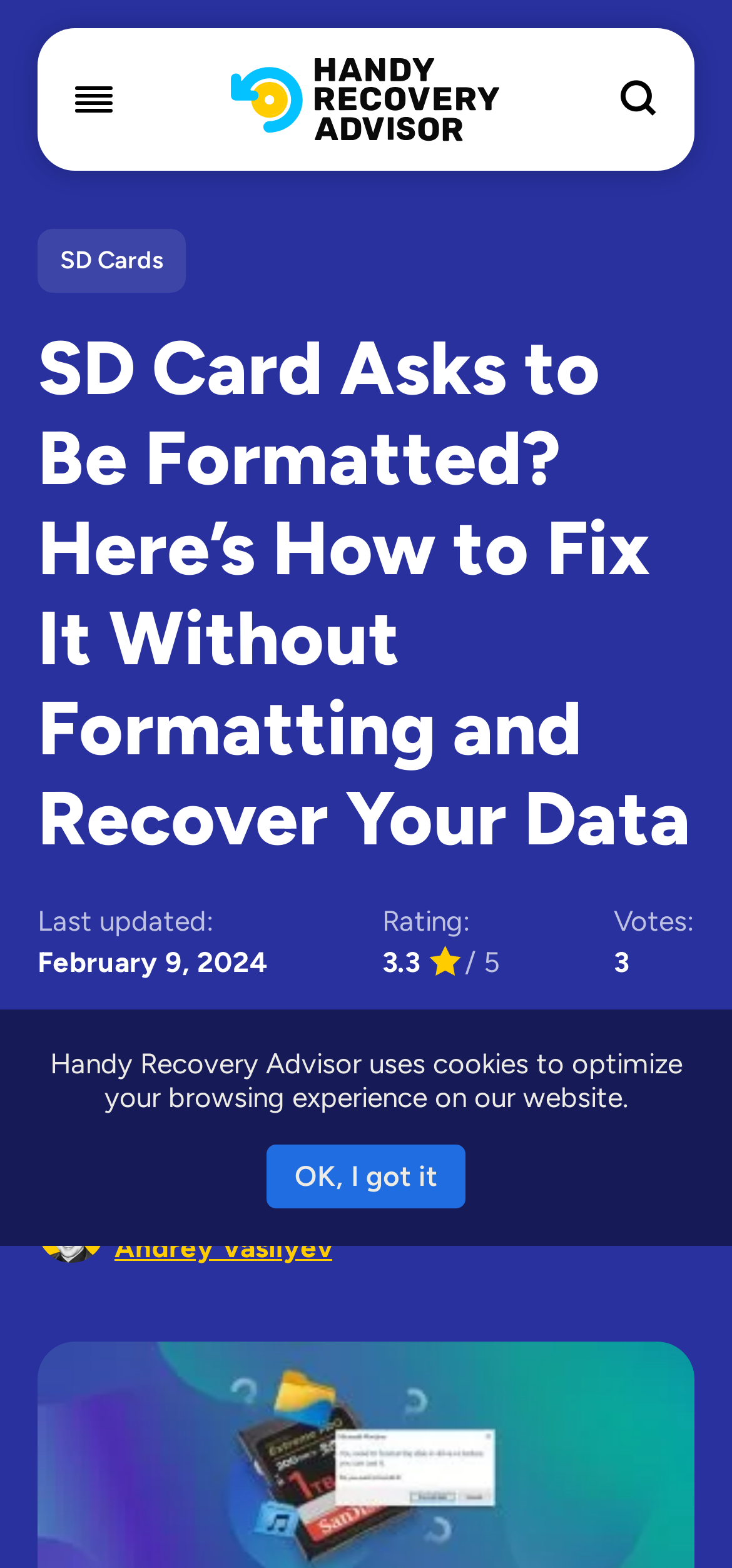Kindly respond to the following question with a single word or a brief phrase: 
What is the rating of this article?

3.3/5